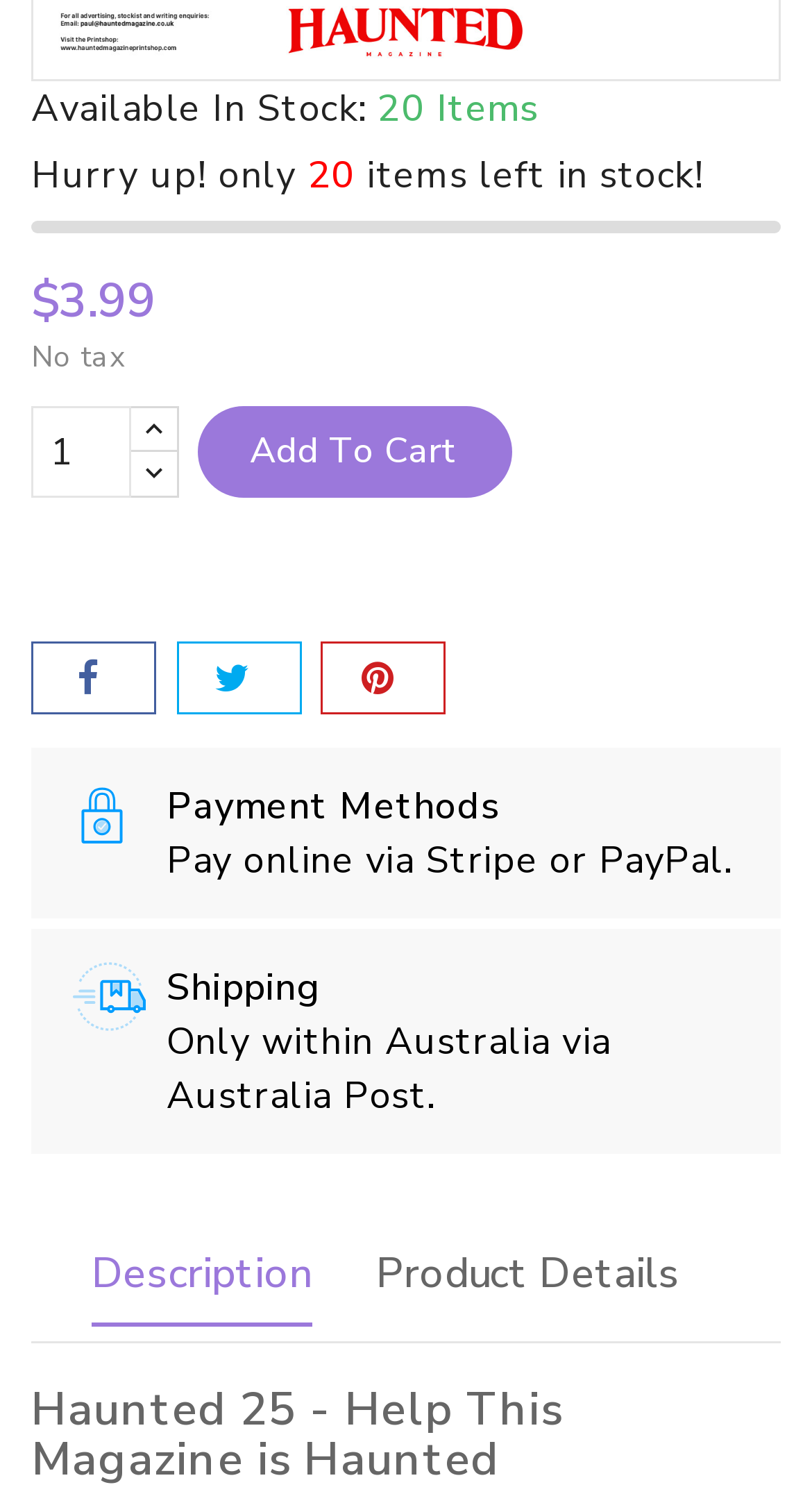Please identify the bounding box coordinates of the element's region that I should click in order to complete the following instruction: "Click the heart icon". The bounding box coordinates consist of four float numbers between 0 and 1, i.e., [left, top, right, bottom].

[0.041, 0.428, 0.19, 0.474]